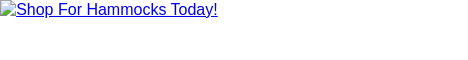Offer a detailed explanation of the image and its components.

The image features a vibrant call-to-action button labeled "Shop For Hammocks Today!" set against a clean background. The text is prominently displayed in a bold, blue font, emphasizing the invitation for viewers to explore hammock options available for purchase. This button likely links to a page where customers can find a variety of hammocks, catering to different styles and needs. It aligns well with the accompanying content, which discusses the safety and enjoyment aspects of using hammocks, making it an enticing proposition for potential buyers looking to enhance their outdoor experience.